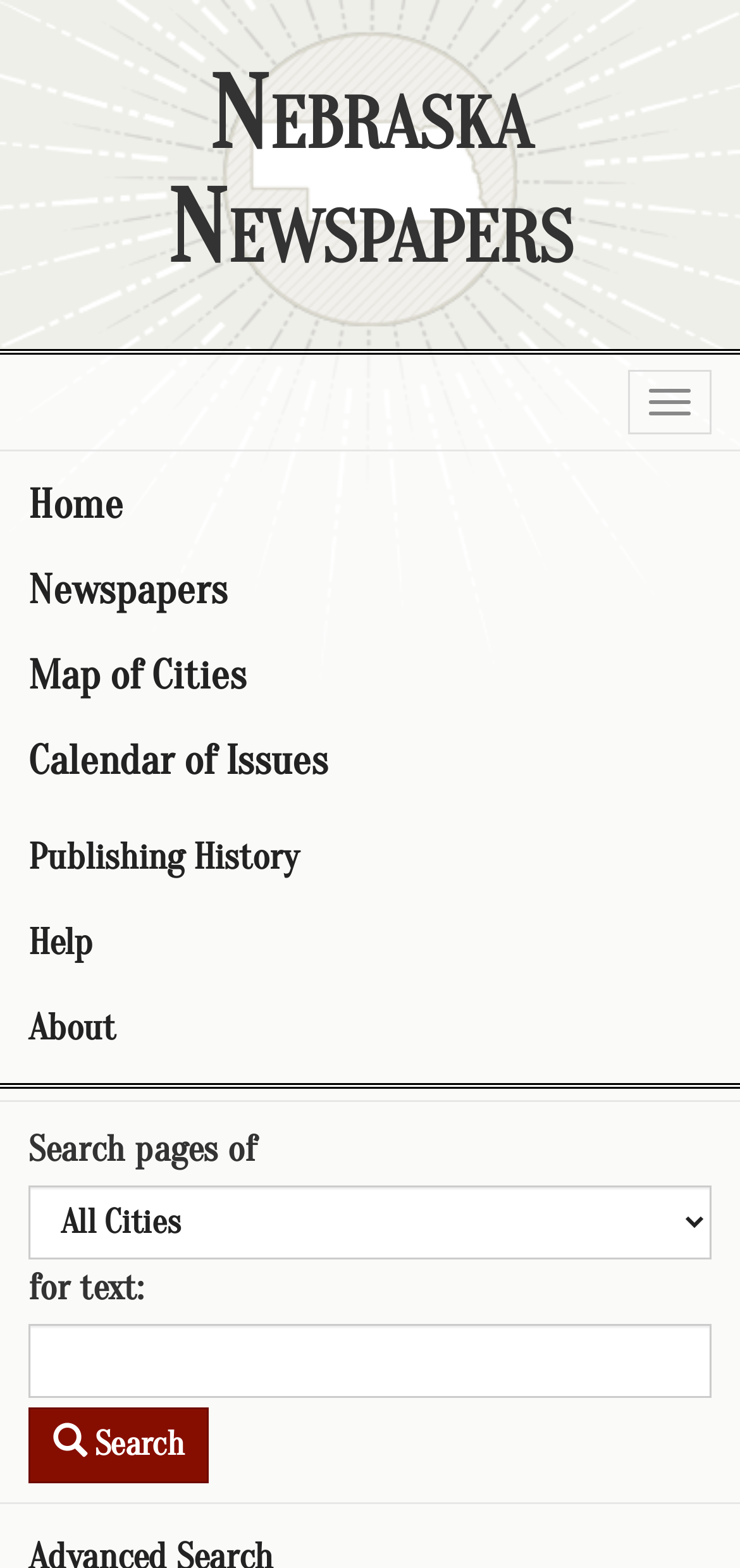What is the position of the search button?
Please craft a detailed and exhaustive response to the question.

I compared the y1 and y2 coordinates of the searchbox element and the button element 'Search' and found that the search button is positioned below the search box.